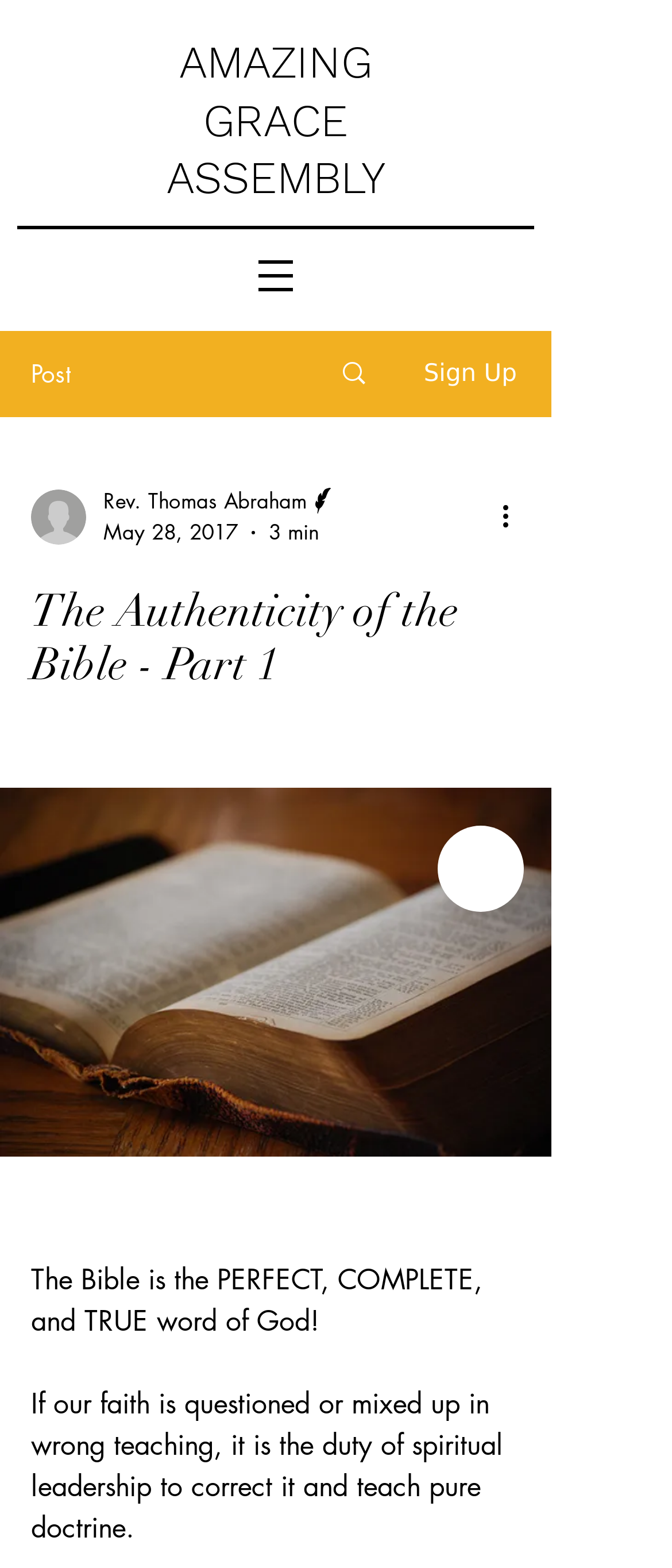What is the main heading of this webpage? Please extract and provide it.

AMAZING GRACE ASSEMBLY